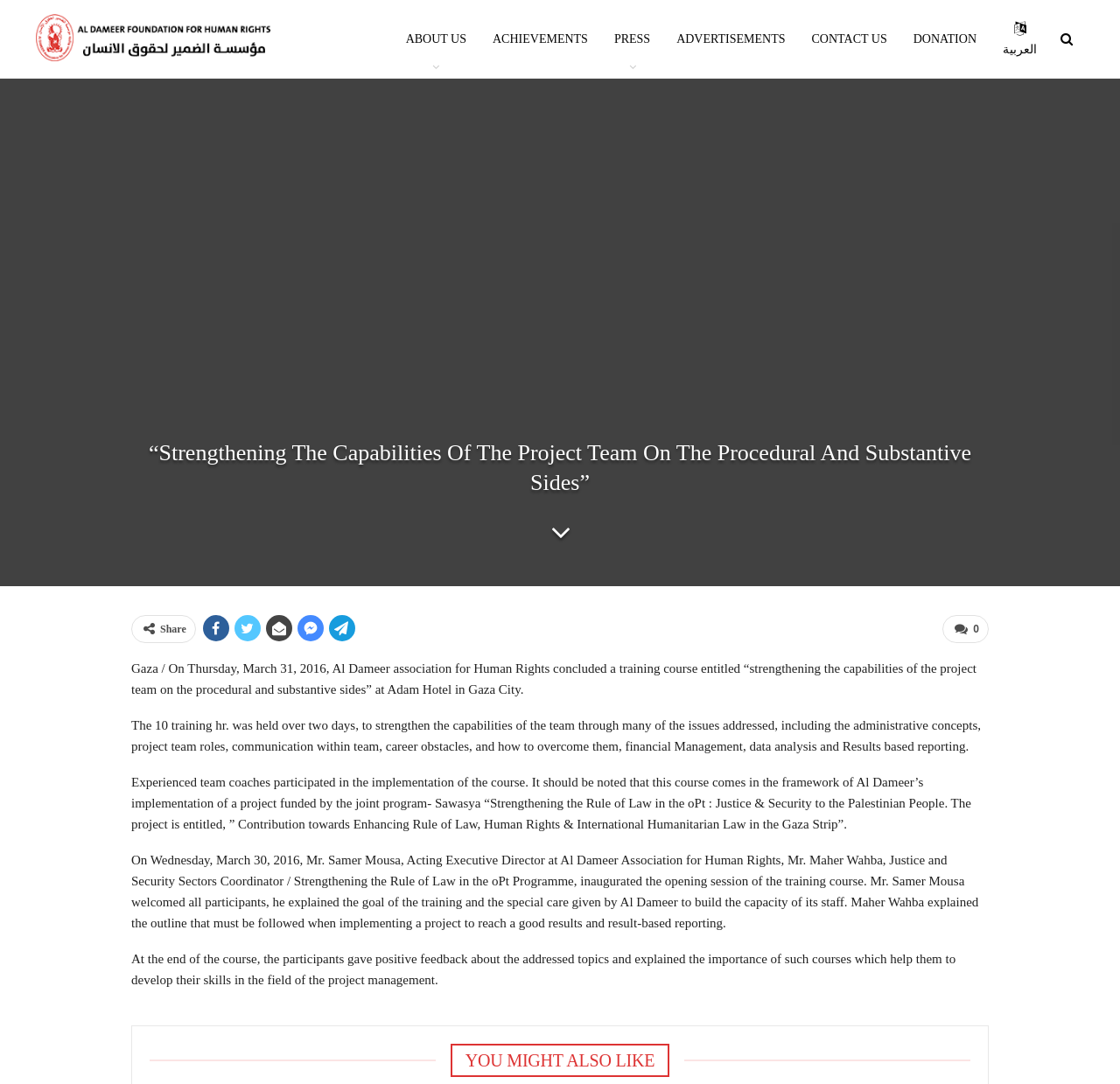Determine the bounding box coordinates of the region that needs to be clicked to achieve the task: "Visit the ABOUT US page".

[0.35, 0.0, 0.428, 0.073]